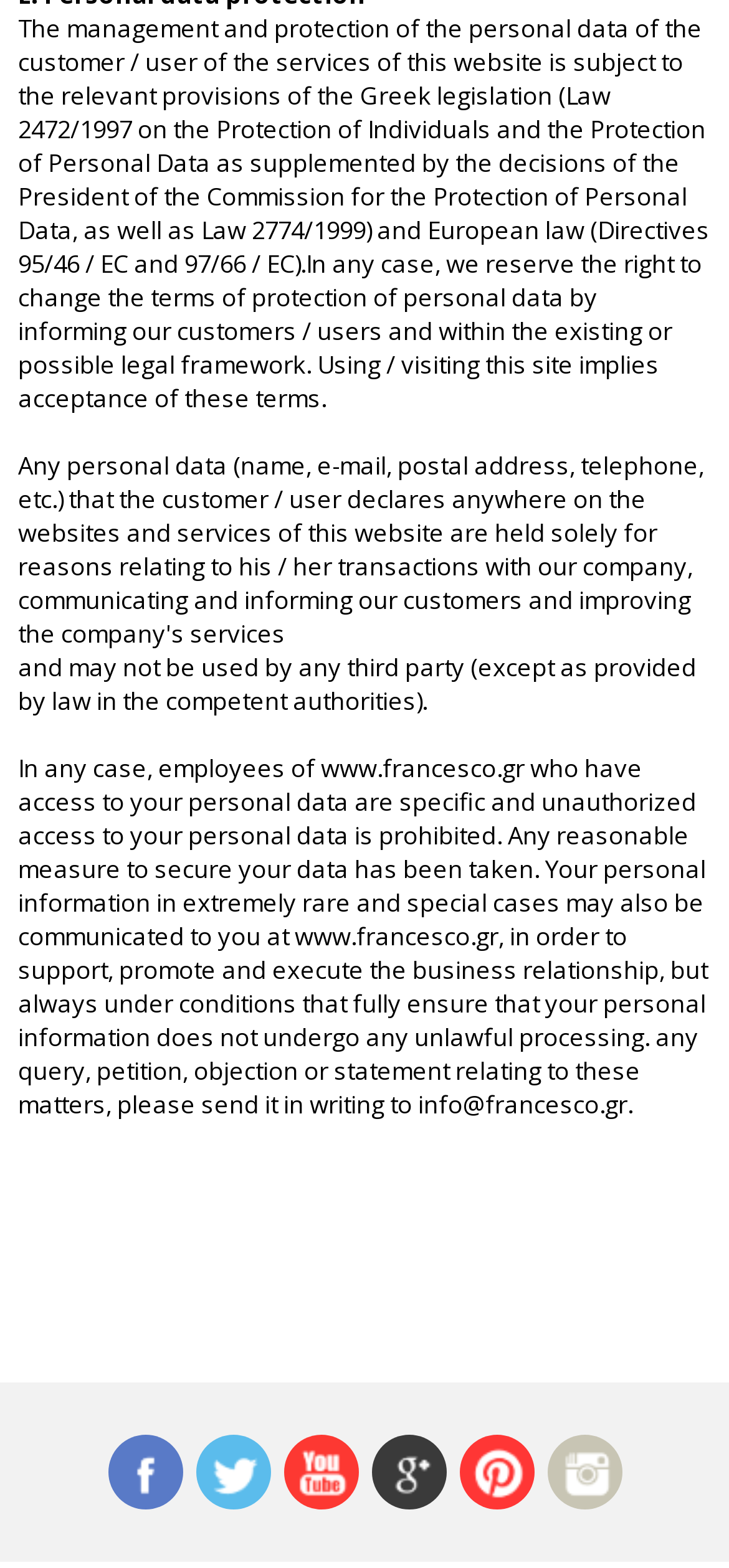Select the bounding box coordinates of the element I need to click to carry out the following instruction: "visit facebook page".

[0.147, 0.915, 0.25, 0.963]